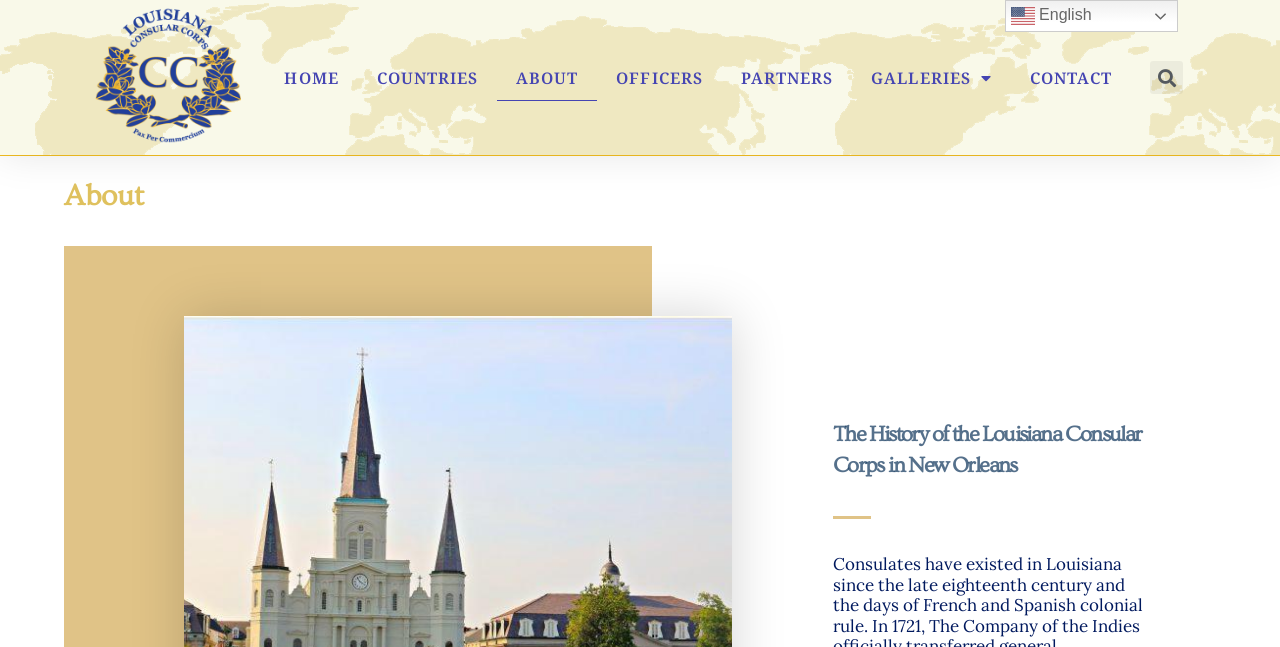Locate the bounding box coordinates of the UI element described by: "Officers". The bounding box coordinates should consist of four float numbers between 0 and 1, i.e., [left, top, right, bottom].

[0.467, 0.084, 0.564, 0.155]